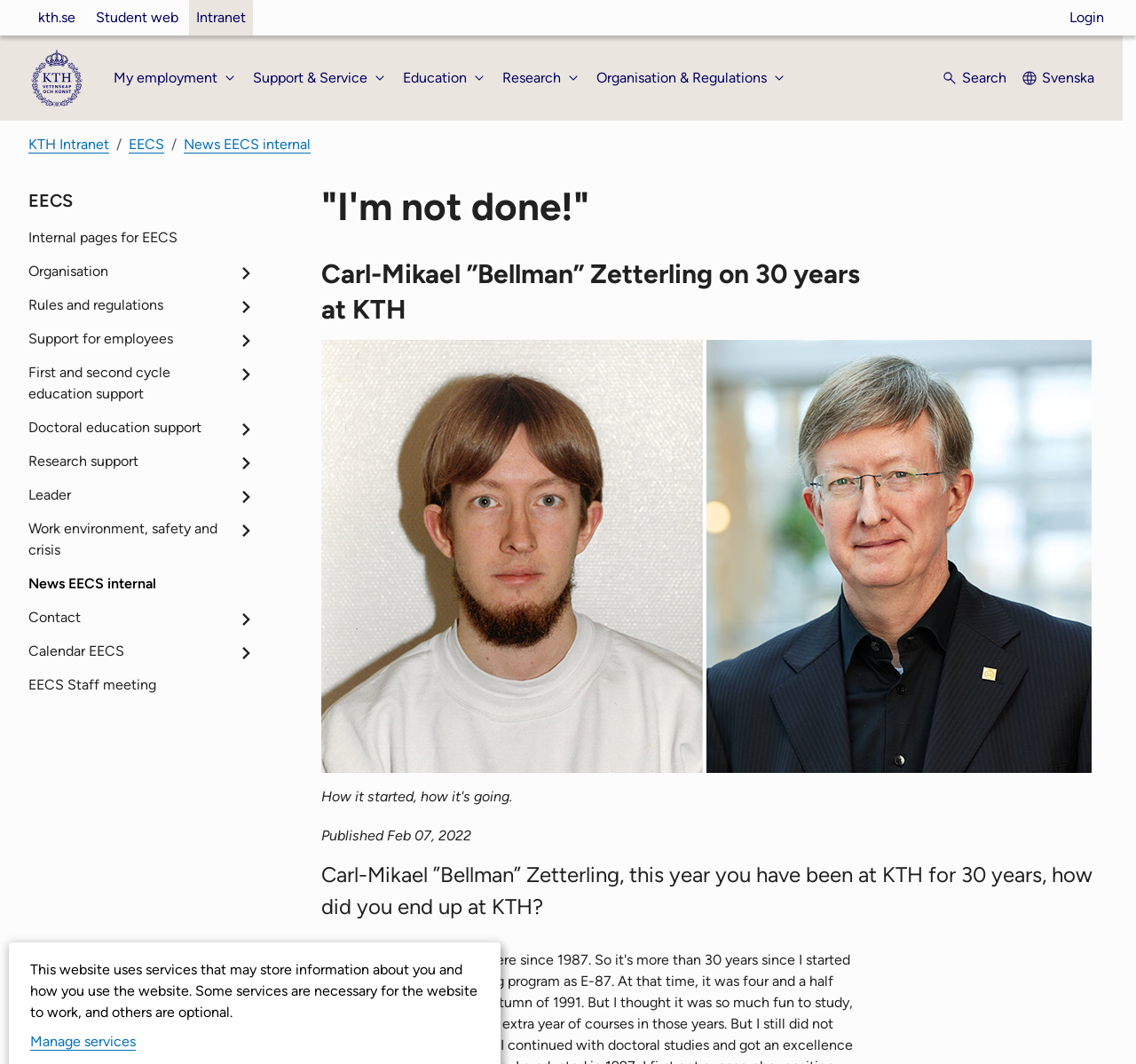Please specify the bounding box coordinates in the format (top-left x, top-left y, bottom-right x, bottom-right y), with values ranging from 0 to 1. Identify the bounding box for the UI component described as follows: Work environment, safety and crisis

[0.025, 0.481, 0.22, 0.533]